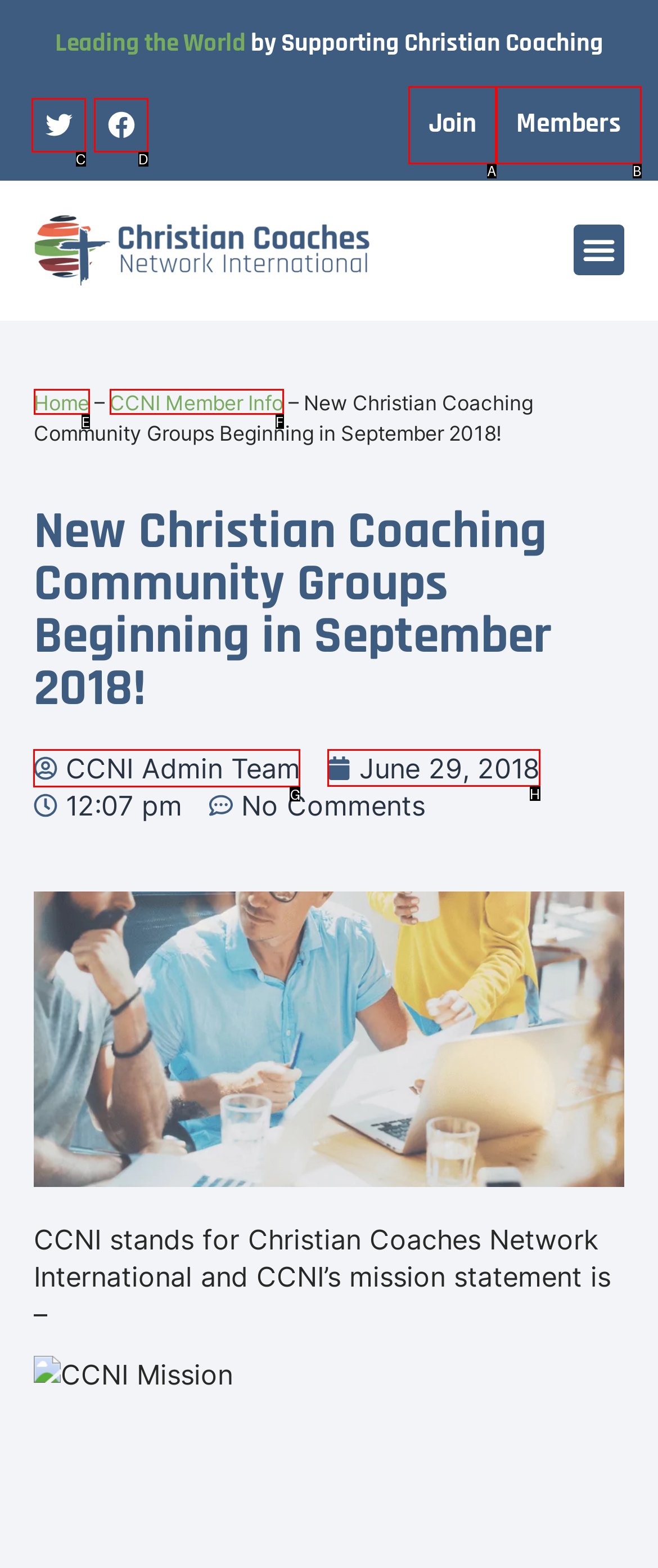Find the correct option to complete this instruction: View CCNI Admin Team. Reply with the corresponding letter.

G